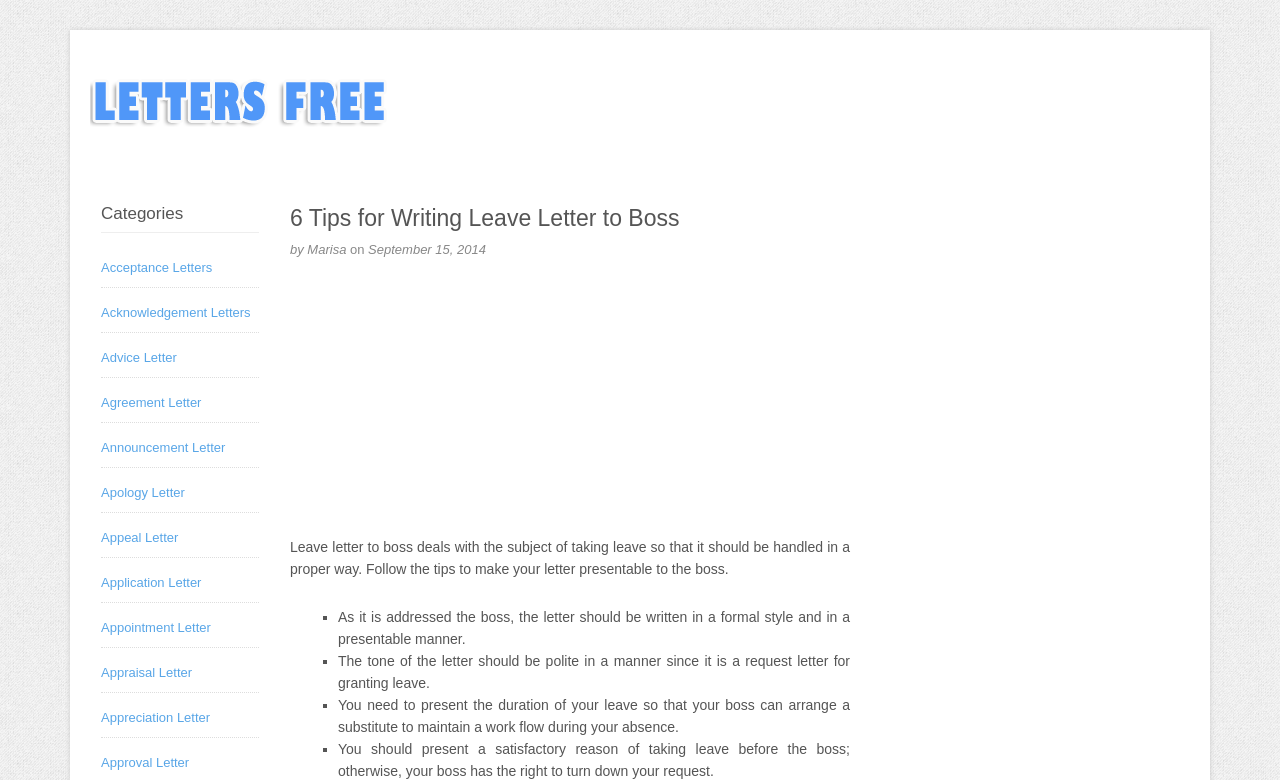Kindly determine the bounding box coordinates of the area that needs to be clicked to fulfill this instruction: "follow the link to Acceptance Letters".

[0.079, 0.333, 0.166, 0.353]